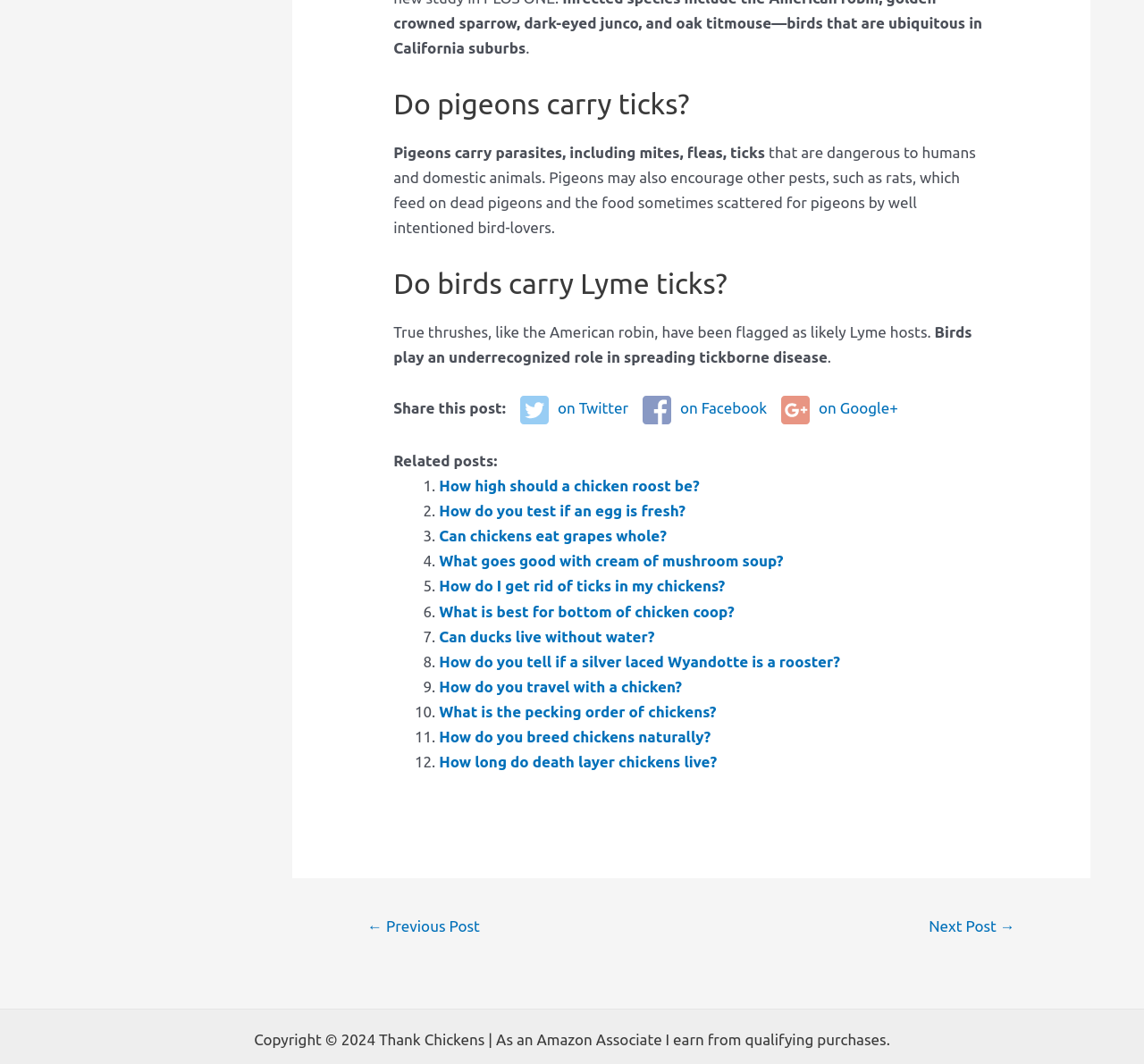Locate the bounding box coordinates of the clickable area needed to fulfill the instruction: "Read related post 'How do I get rid of ticks in my chickens?'".

[0.384, 0.543, 0.634, 0.559]